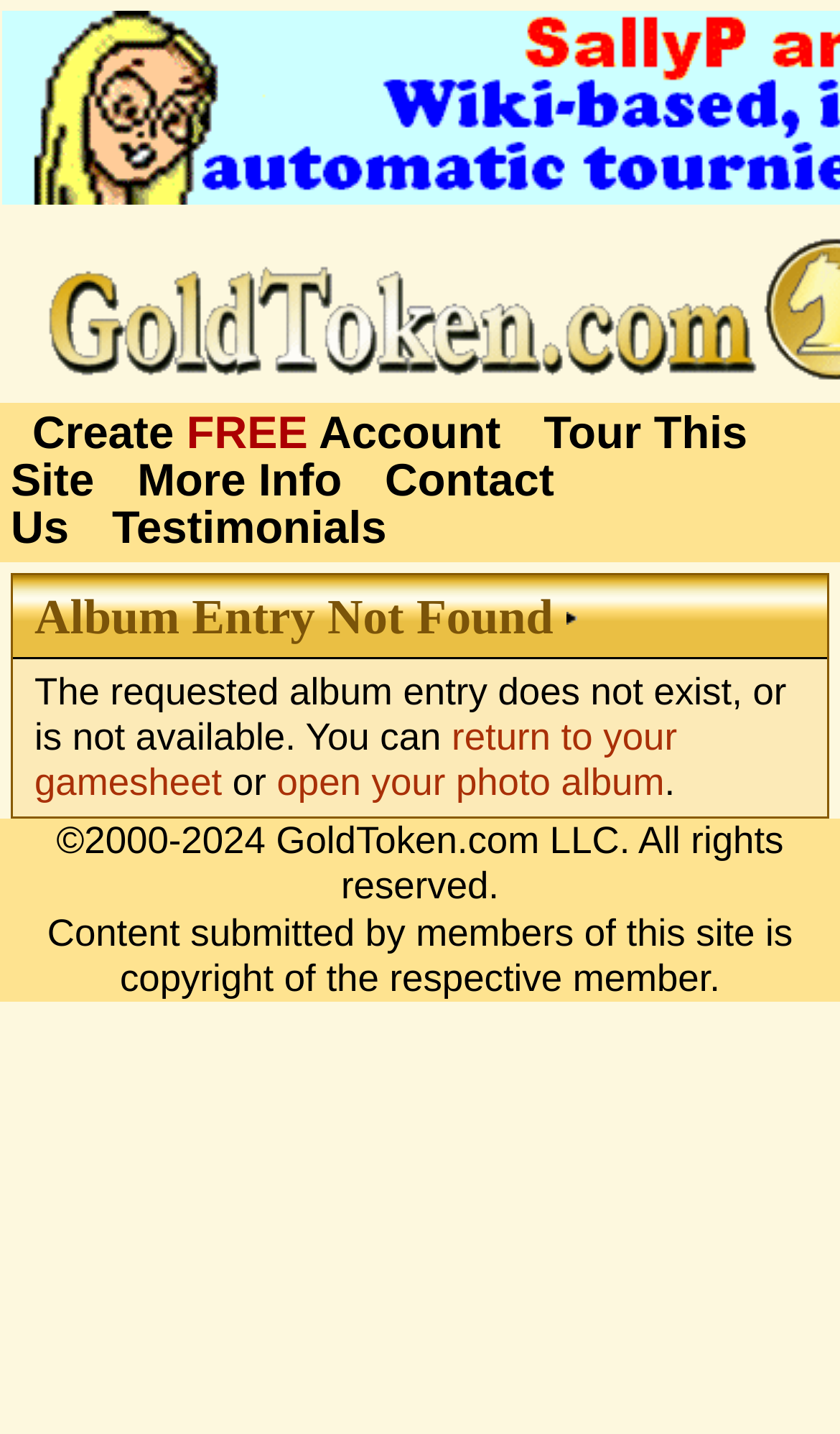Detail the webpage's structure and highlights in your description.

The webpage is a gaming site called "GoldToken" that offers free online turn-based gaming. At the top of the page, there are five links: "Create FREE Account", "Tour This Site", "More Info", "Contact Us", and "Testimonials", which are aligned horizontally and take up about half of the page's width. 

Below these links, there is a notification that says "Album Entry Not Found" in bold, followed by a paragraph of text explaining that the requested album entry does not exist or is not available. This text is centered on the page. 

Underneath this notification, there are two links: "return to your gamesheet" and "open your photo album", which are positioned side by side. 

At the very bottom of the page, there are two lines of copyright information, stating that the website's content is owned by GoldToken.com LLC and that user-submitted content is owned by the respective users. These lines of text are centered on the page.